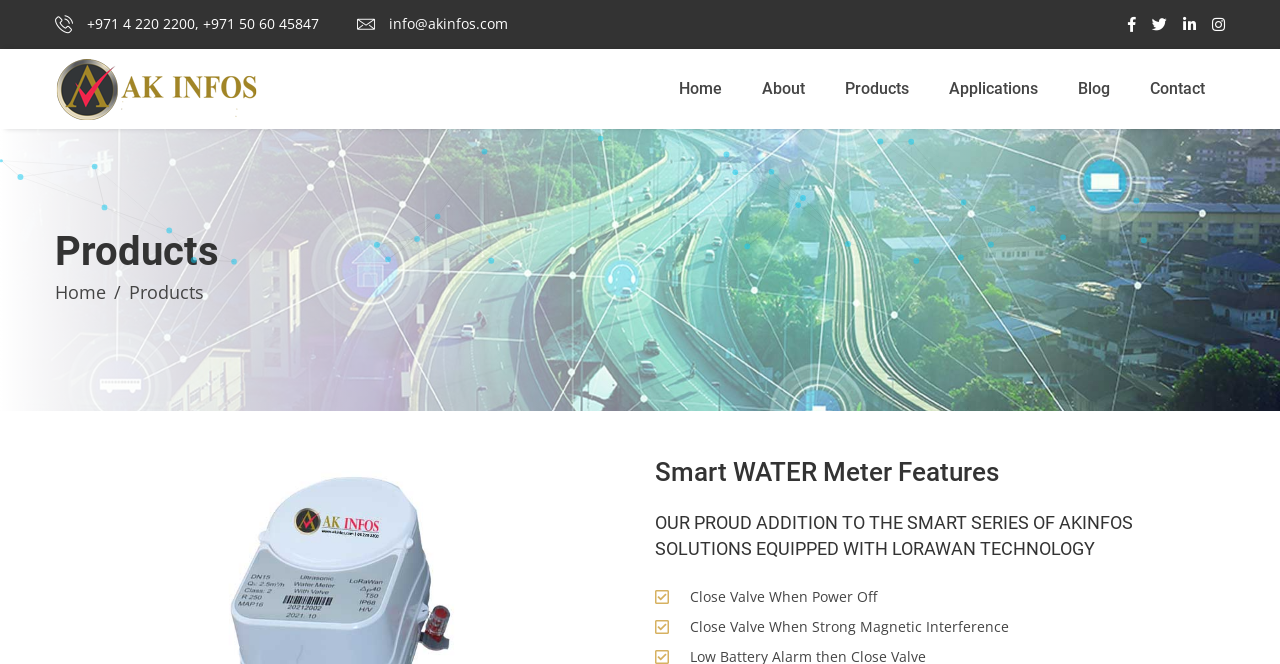Please specify the bounding box coordinates of the clickable section necessary to execute the following command: "View the About page".

[0.58, 0.074, 0.645, 0.194]